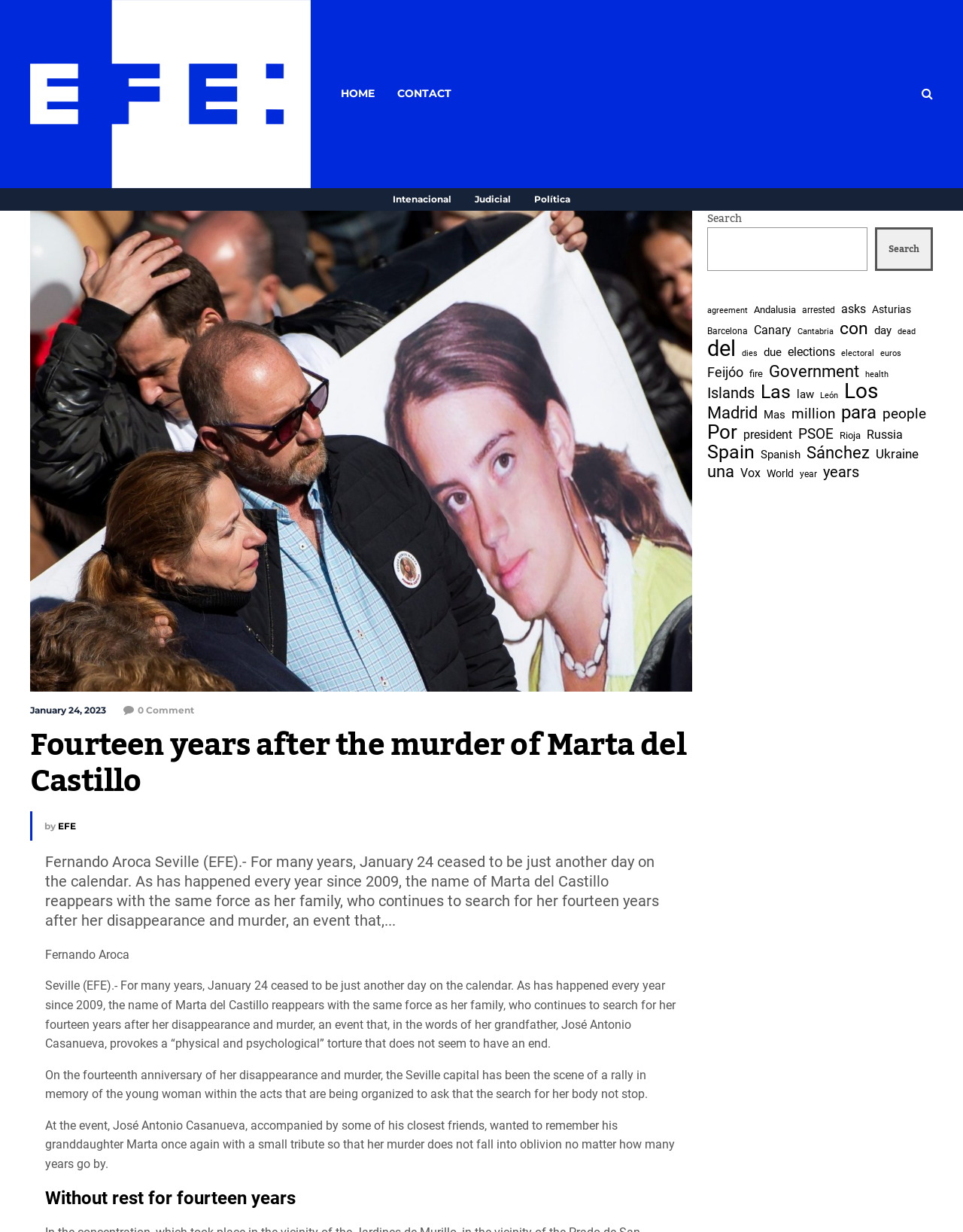Respond to the question below with a single word or phrase: How many years has it been since Marta del Castillo's disappearance and murder?

Fourteen years